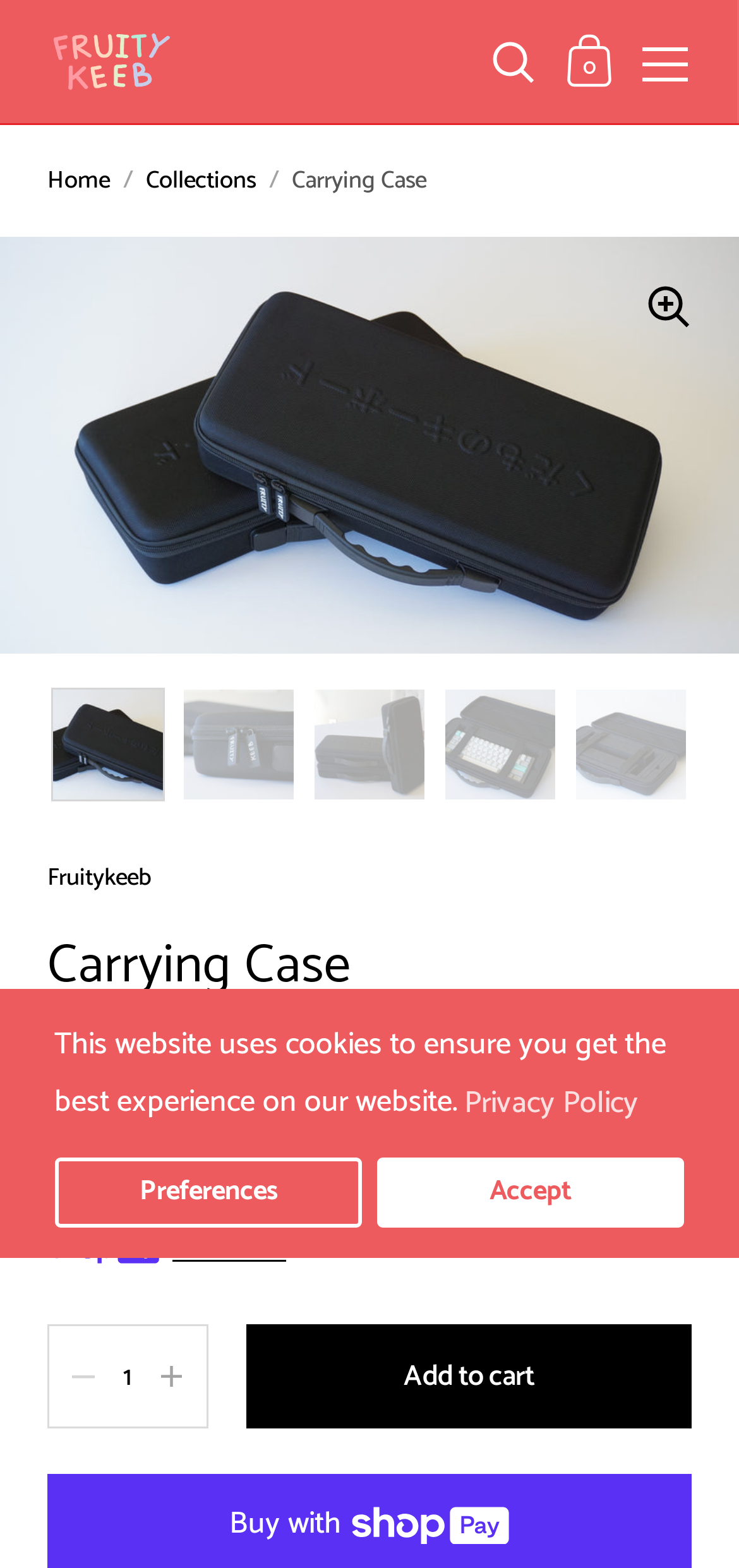Illustrate the webpage thoroughly, mentioning all important details.

The webpage is about the Fruitykeeb Carrying Case designed for 40% to 65% keyboards. At the top left, there is a link to skip to the content. Below it, there is a navigation menu with links to "Home", "Collections", and "Carrying Case". 

On the top right, there is a link to the "Shopping Cart". Below the navigation menu, there is a large image of the Fruitykeeb Carrying Case, which takes up most of the width of the page. 

To the left of the image, there are several elements, including a heading that says "Carrying Case", a static text that says "Fruitykeeb", a price of "$30.00", and a description of the payment plan. There is also an image of the "Shop Pay" logo and a button to "Learn more" about it.

Below these elements, there is a section to select the quantity of the product, with a spin button and a button to "Add to cart". The "Add to cart" button has an image on it.

At the bottom of the page, there is a "cookie bar" region with a description of the website's cookie policy and buttons to "Preferences" and "Accept".